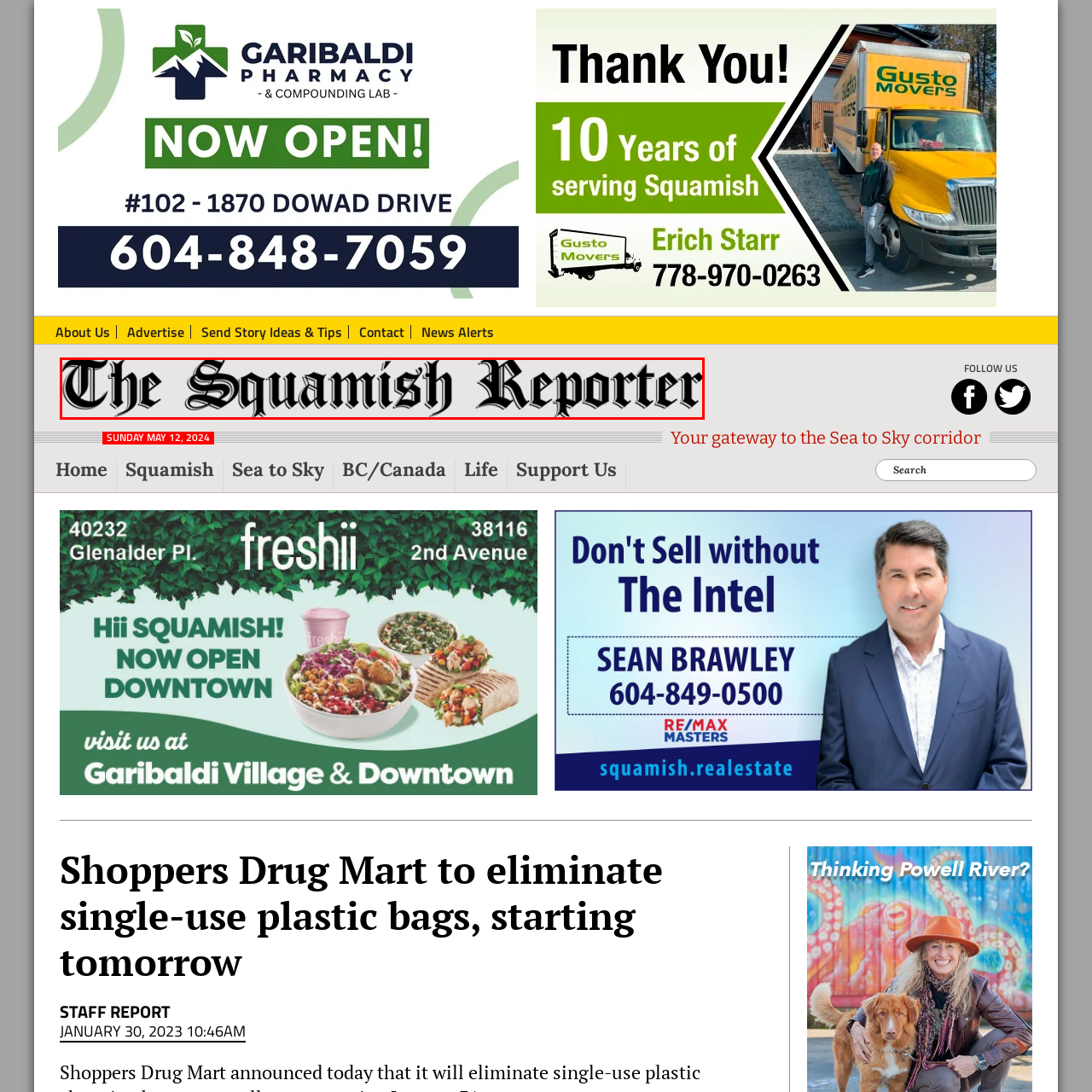Articulate a detailed description of the image enclosed by the red outline.

The image features the logo of "The Squamish Reporter," presented in an artistic, black font that gives it a classic and authoritative look. This logo serves as a visual representation of the publication, known for delivering local news and updates from the Squamish and Sea to Sky region. The design underscores the outlet's commitment to community journalism, inviting readers to engage with the latest stories and developments in their area. The logo's prominent display suggests a focus on local relevance and a connection to the community it serves.